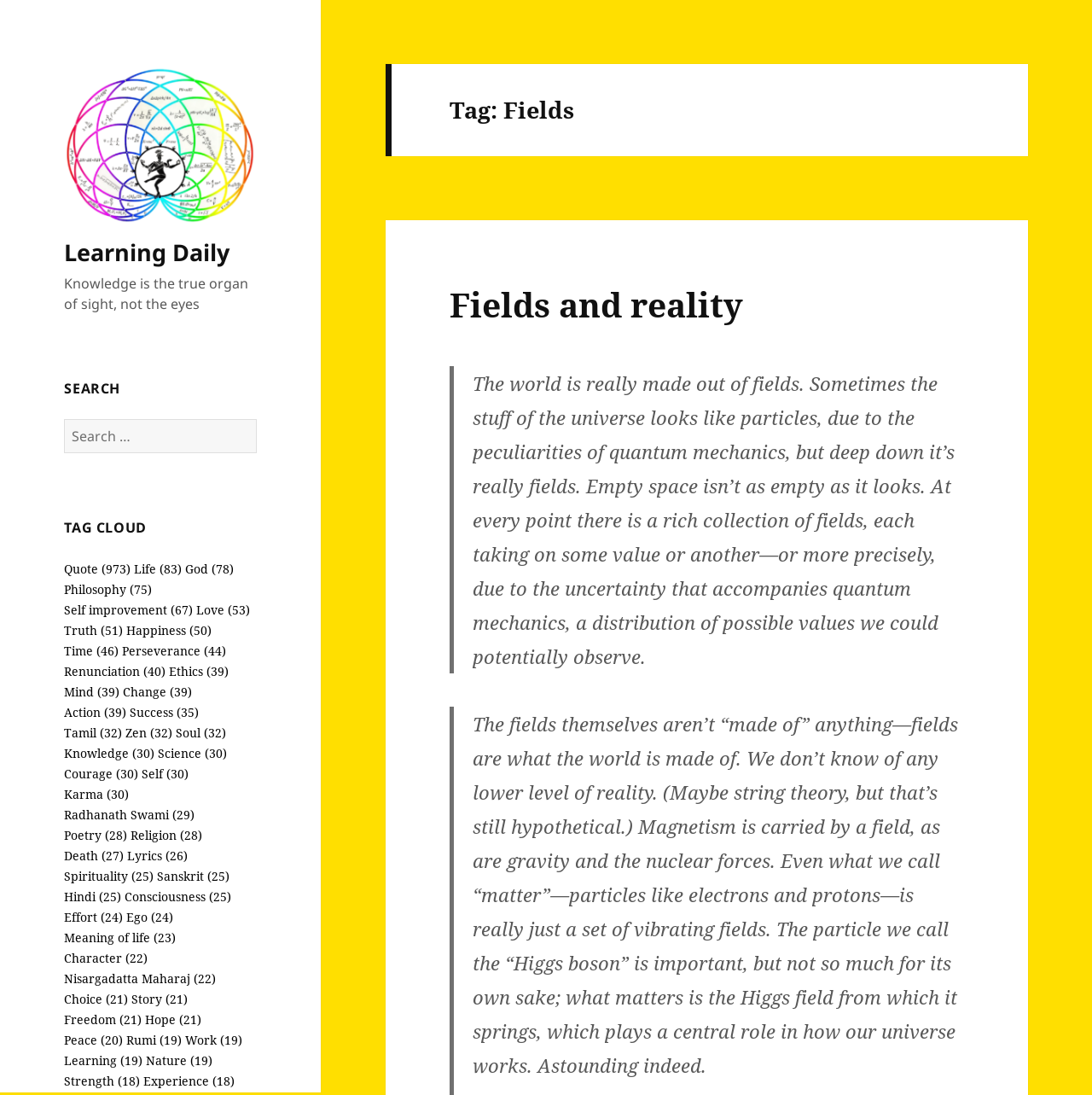Respond to the question with just a single word or phrase: 
What is the topic of the blockquote?

Fields and reality